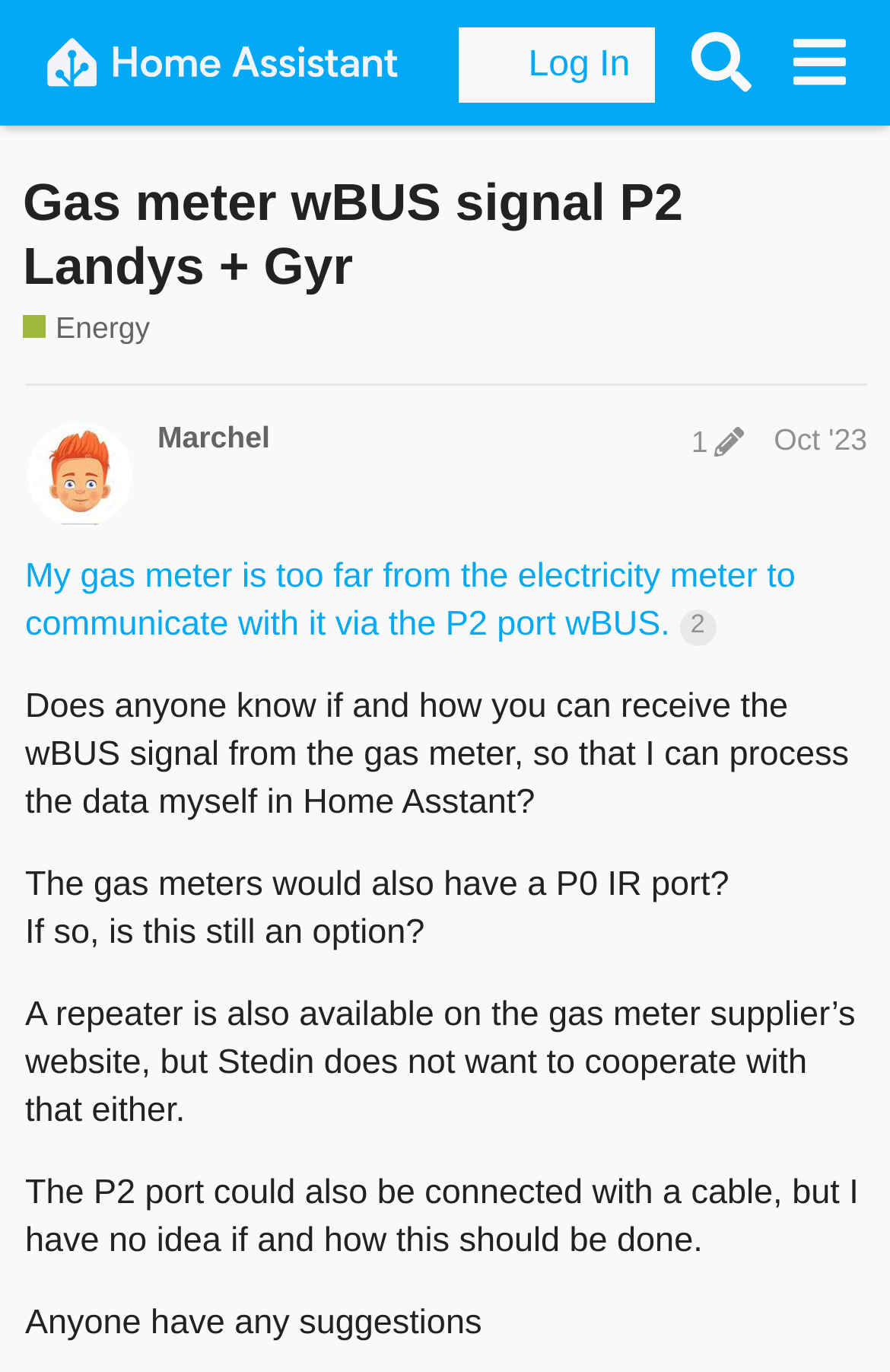What is the alternative port mentioned in the post?
Look at the image and respond with a one-word or short-phrase answer.

P0 IR port